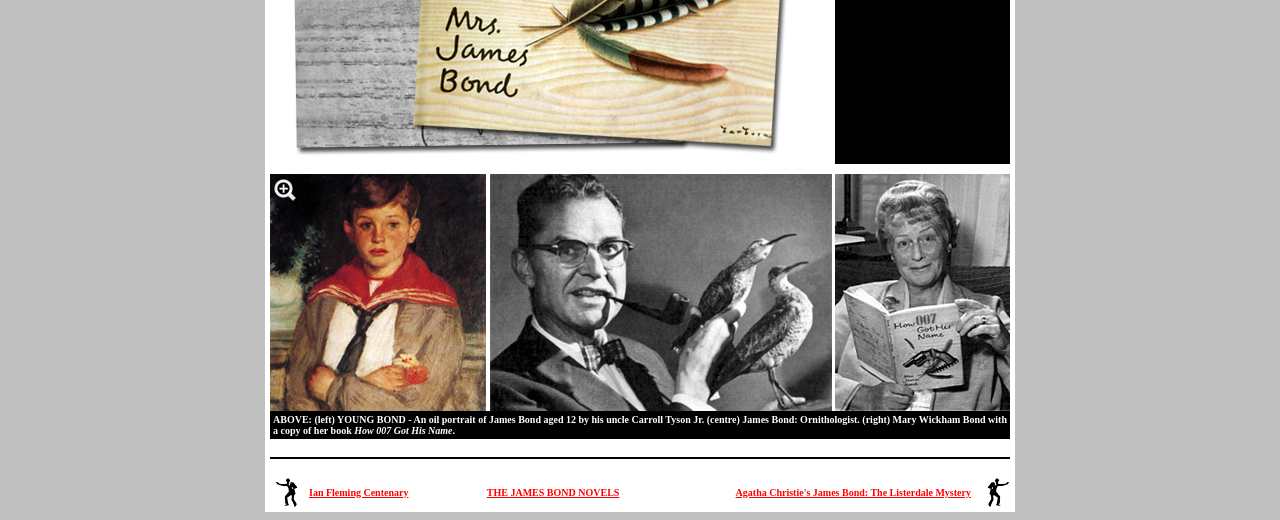Respond to the question below with a single word or phrase: What is the name of the person in the center of the ornithologist image?

James Bond